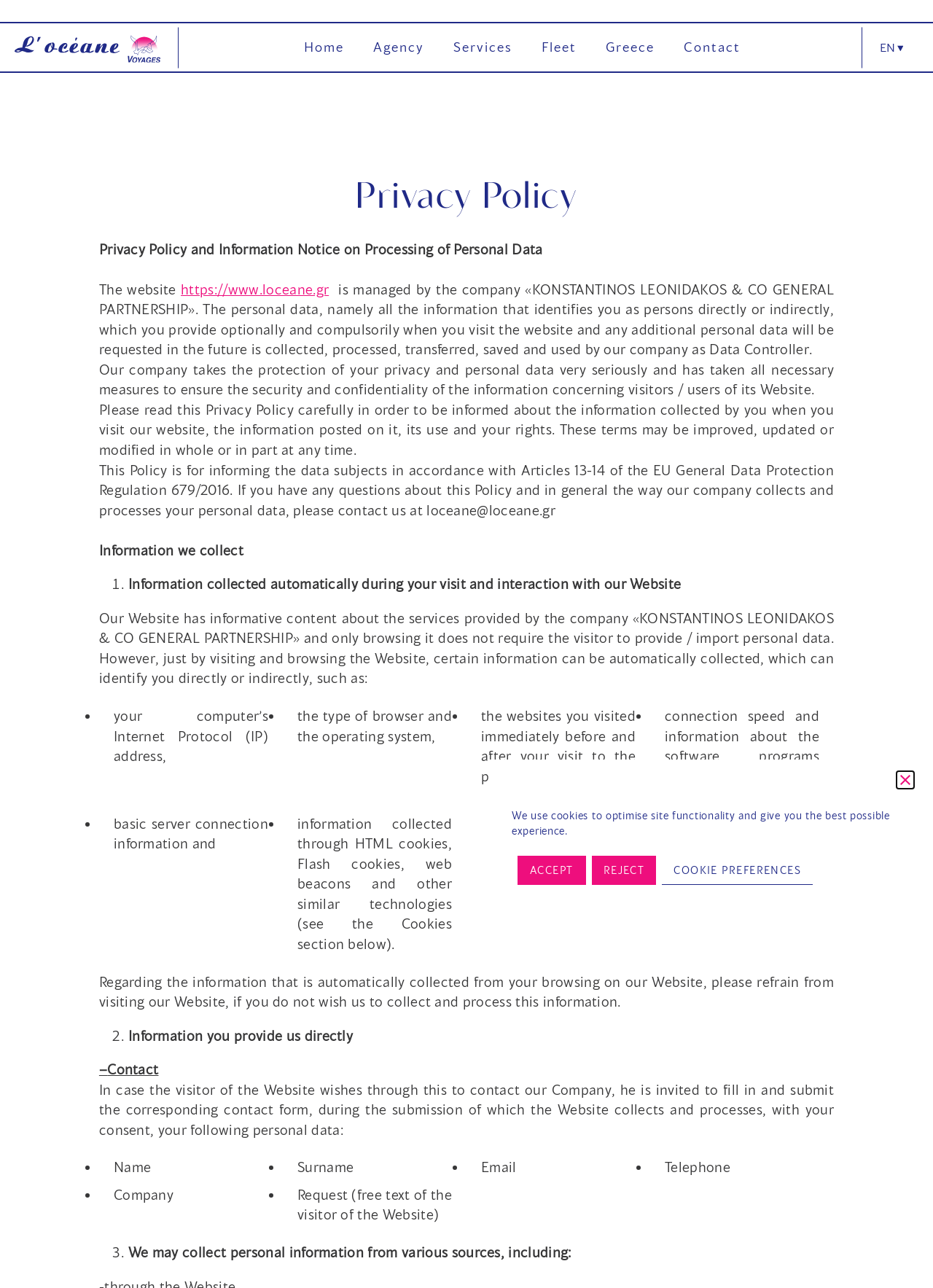How many types of information are collected automatically during a visit to the website?
Answer the question with a single word or phrase by looking at the picture.

7